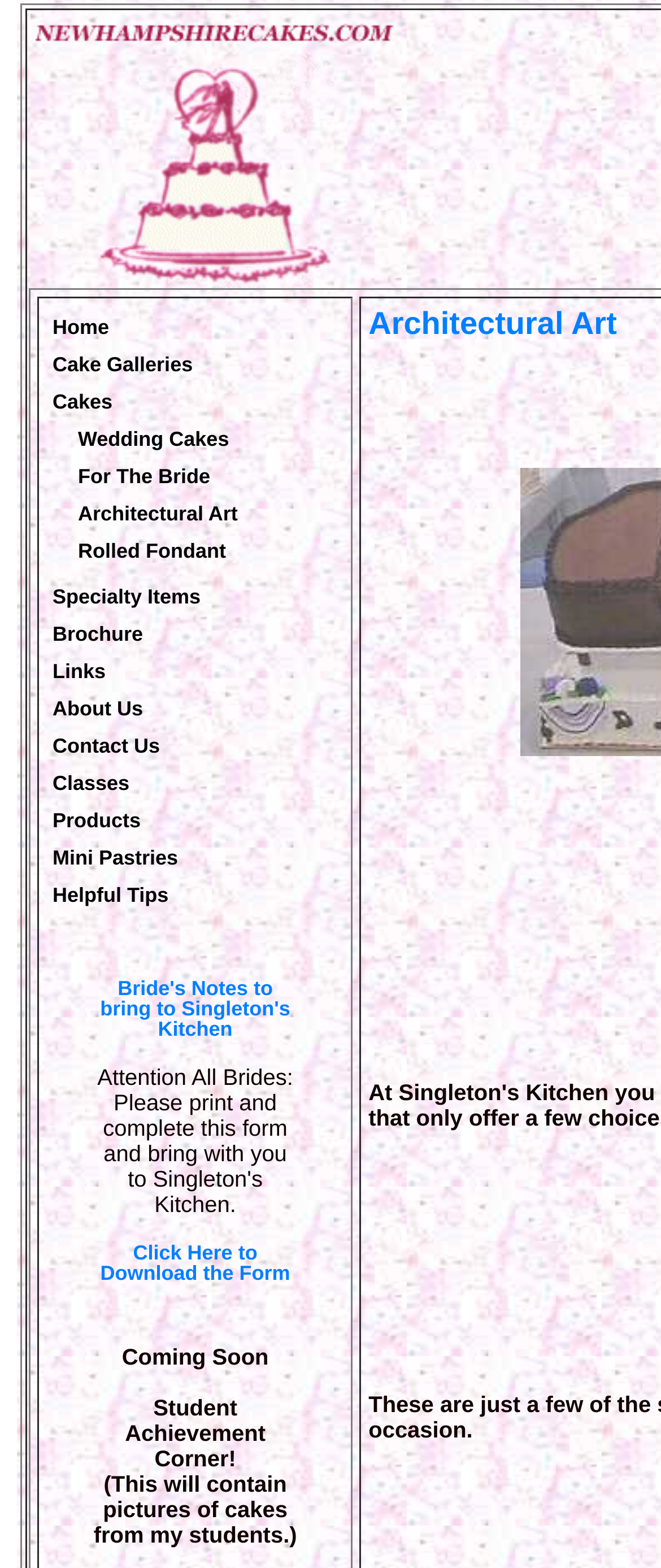Locate the bounding box coordinates of the element you need to click to accomplish the task described by this instruction: "View Cake Galleries".

[0.079, 0.225, 0.292, 0.24]